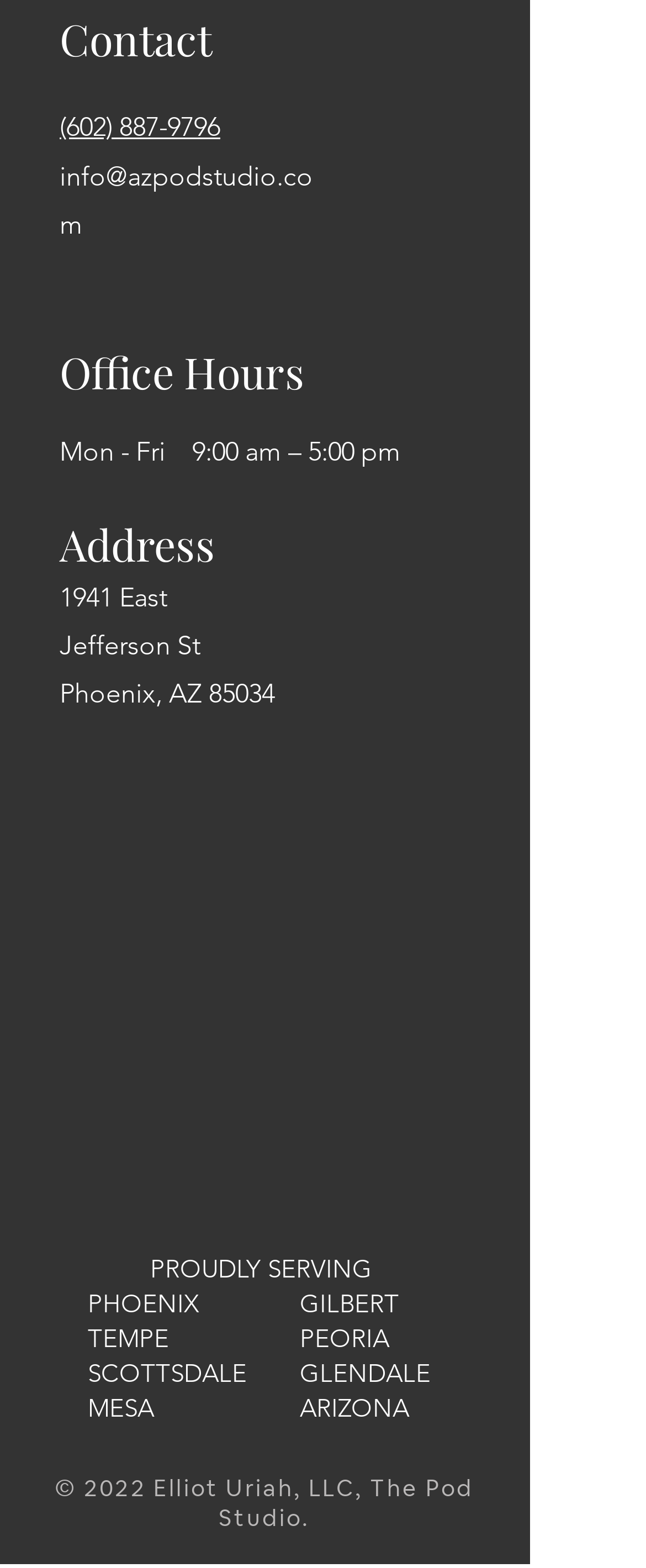What cities are proudly served? Please answer the question using a single word or phrase based on the image.

Phoenix, Tempe, Scottsdale, Mesa, Gilbert, Peoria, Glendale, Arizona